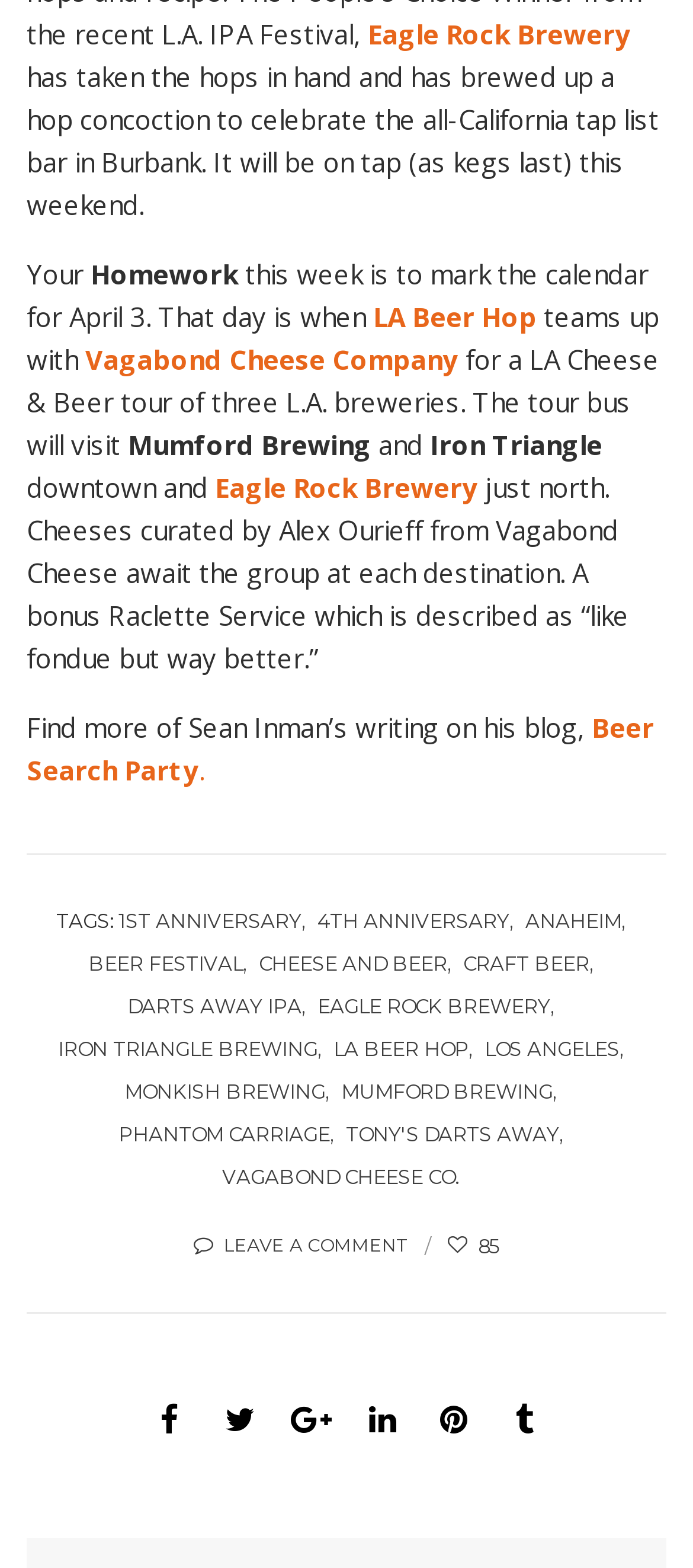Using a single word or phrase, answer the following question: 
What is the bonus service that is described as 'like fondue but way better'?

Raclette Service